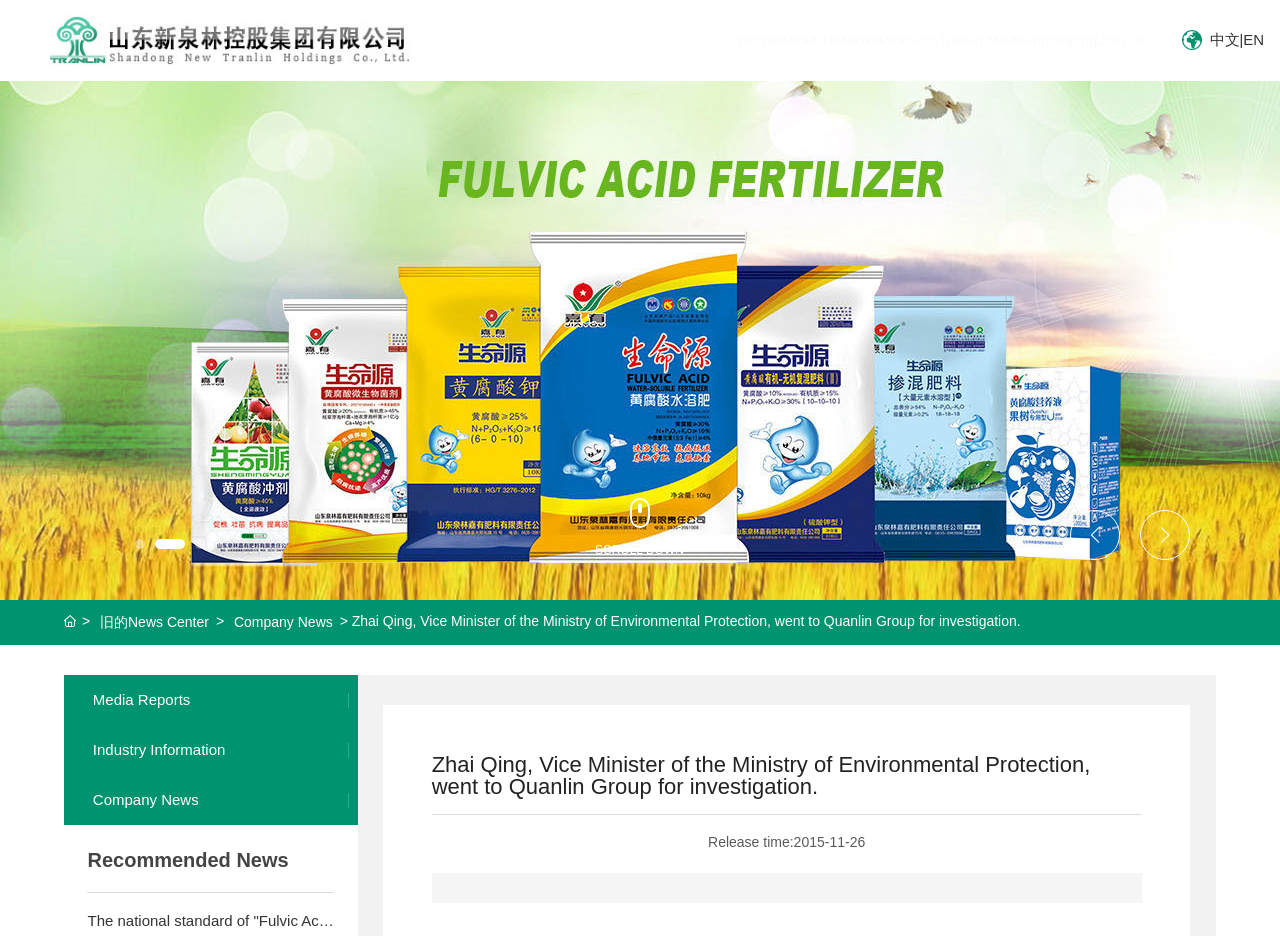Please determine the bounding box coordinates of the element to click in order to execute the following instruction: "View the 'News' section". The coordinates should be four float numbers between 0 and 1, specified as [left, top, right, bottom].

[0.592, 0.0, 0.633, 0.085]